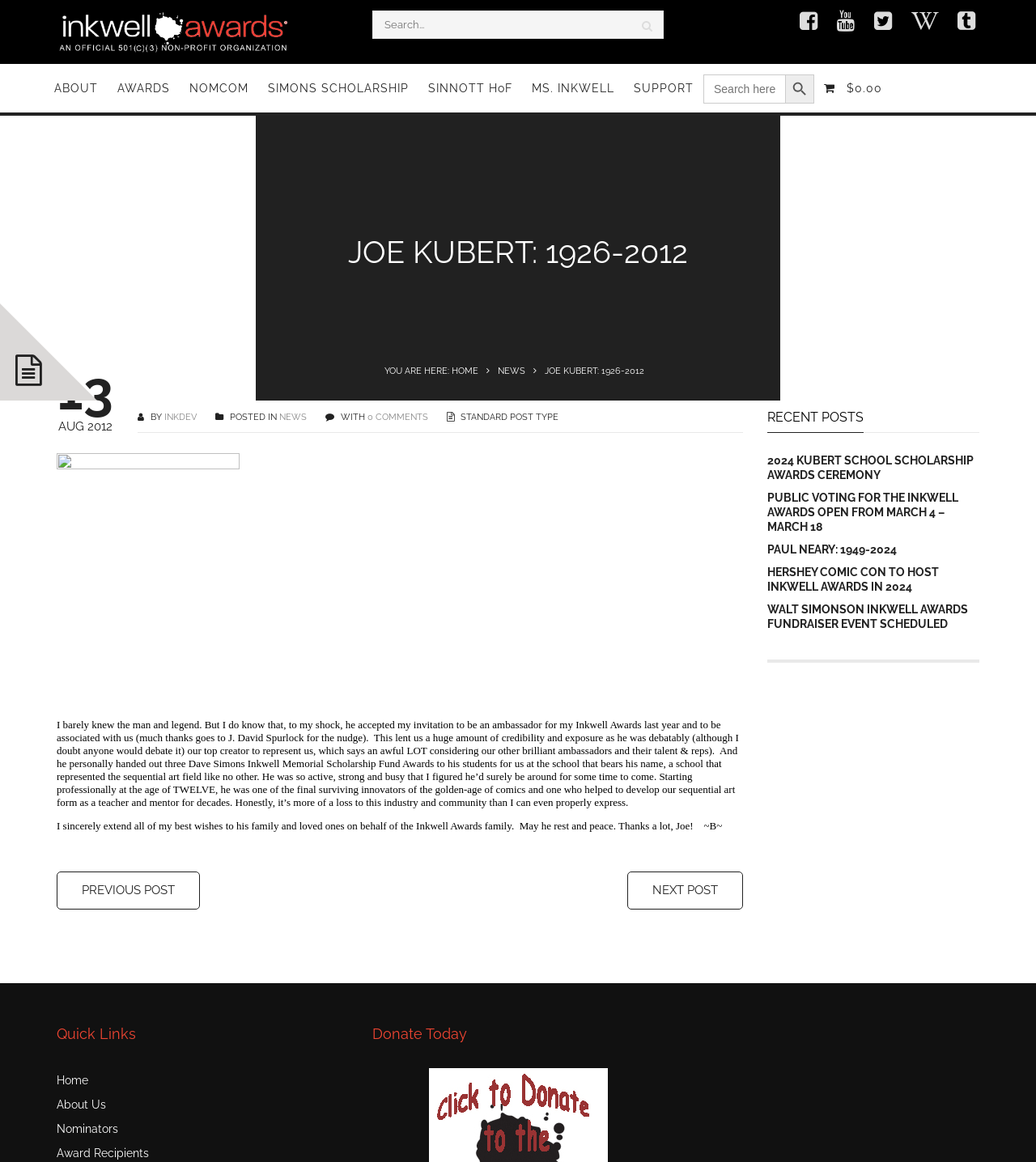Answer the question in a single word or phrase:
What is the title of the latest article?

JOE KUBERT: 1926-2012